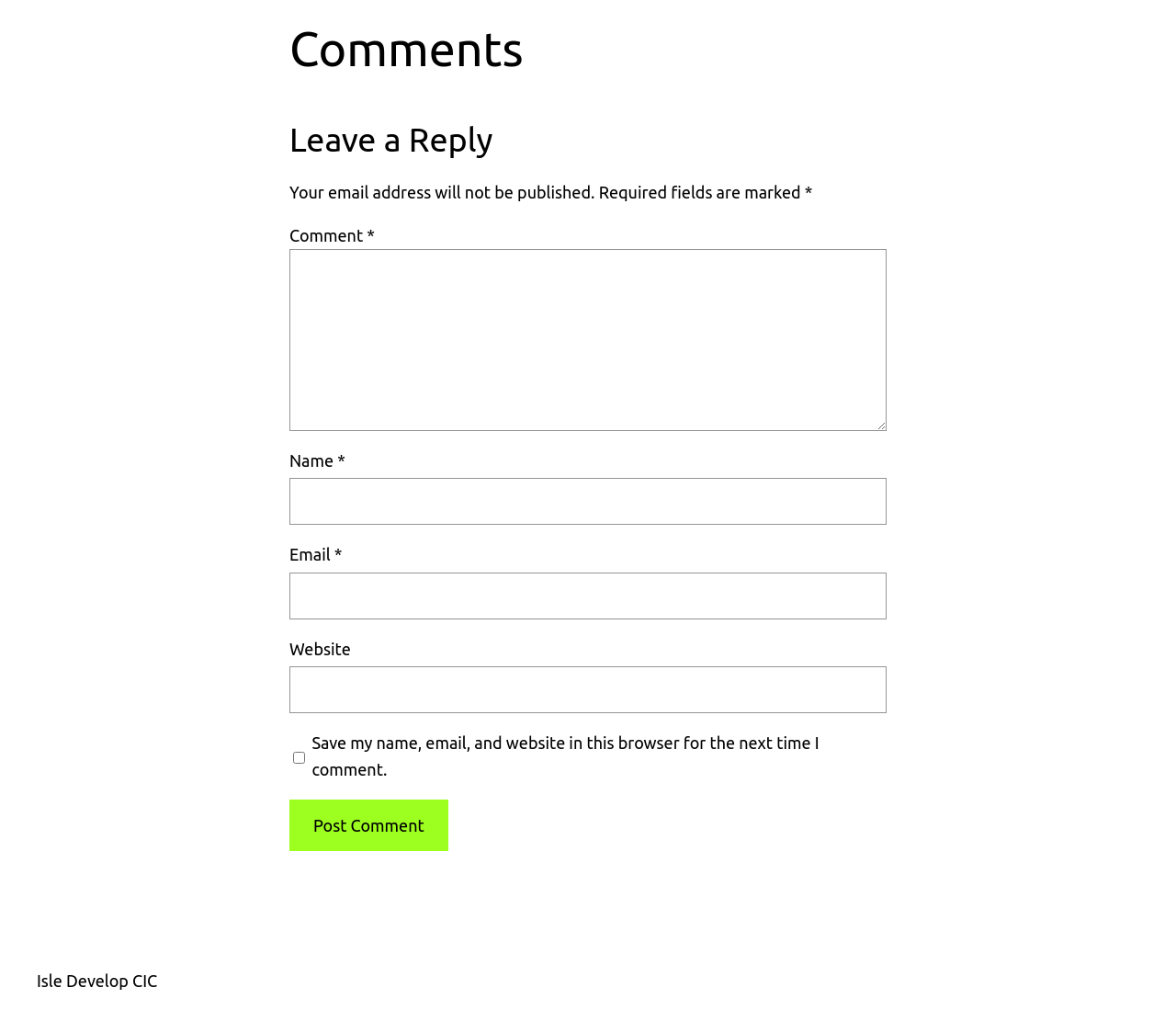Find the bounding box coordinates for the HTML element described as: "parent_node: Email * aria-describedby="email-notes" name="email"". The coordinates should consist of four float values between 0 and 1, i.e., [left, top, right, bottom].

[0.246, 0.554, 0.754, 0.599]